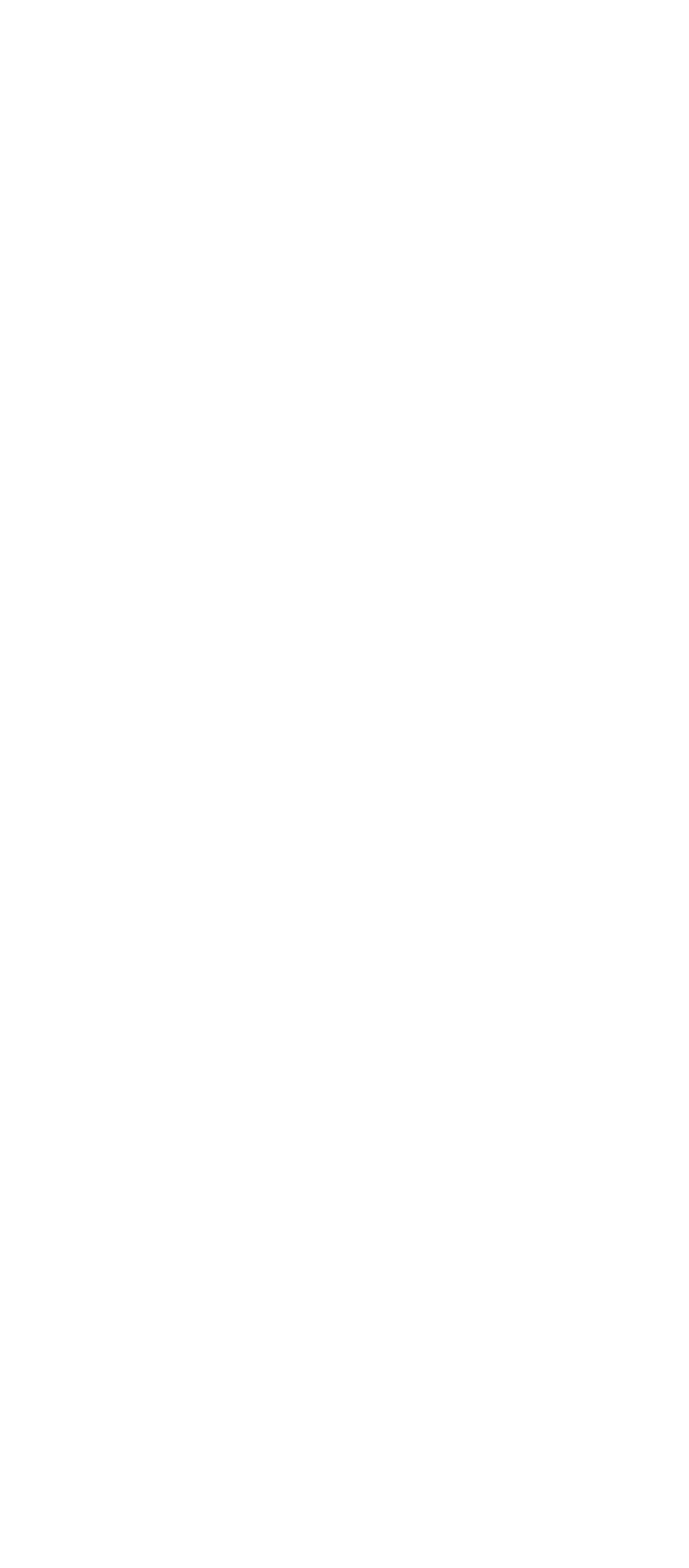What is the purpose of the 'Send' button?
Utilize the image to construct a detailed and well-explained answer.

The 'Send' button is located below the 'Mobile no' text box, suggesting that it is used to send the mobile number entered in the text box.